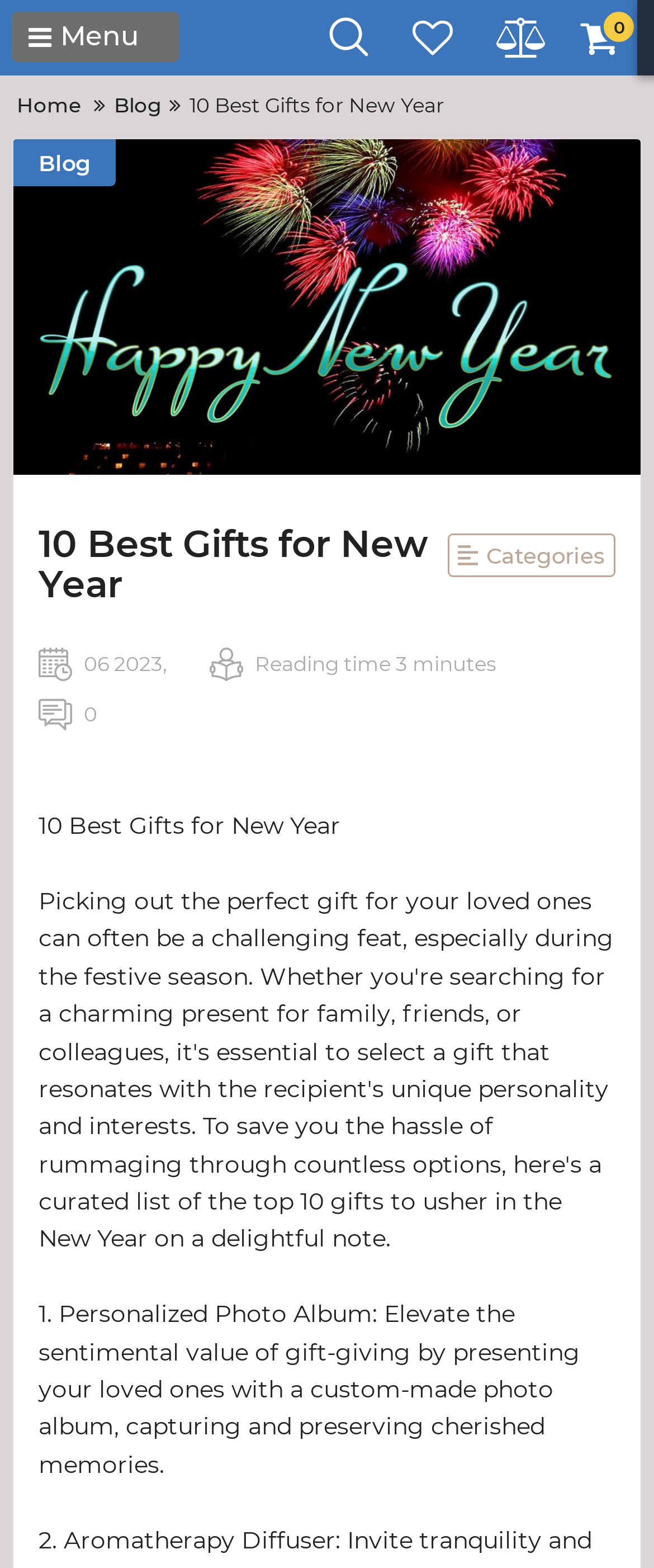Provide a single word or phrase answer to the question: 
How many comments are there on the article?

0